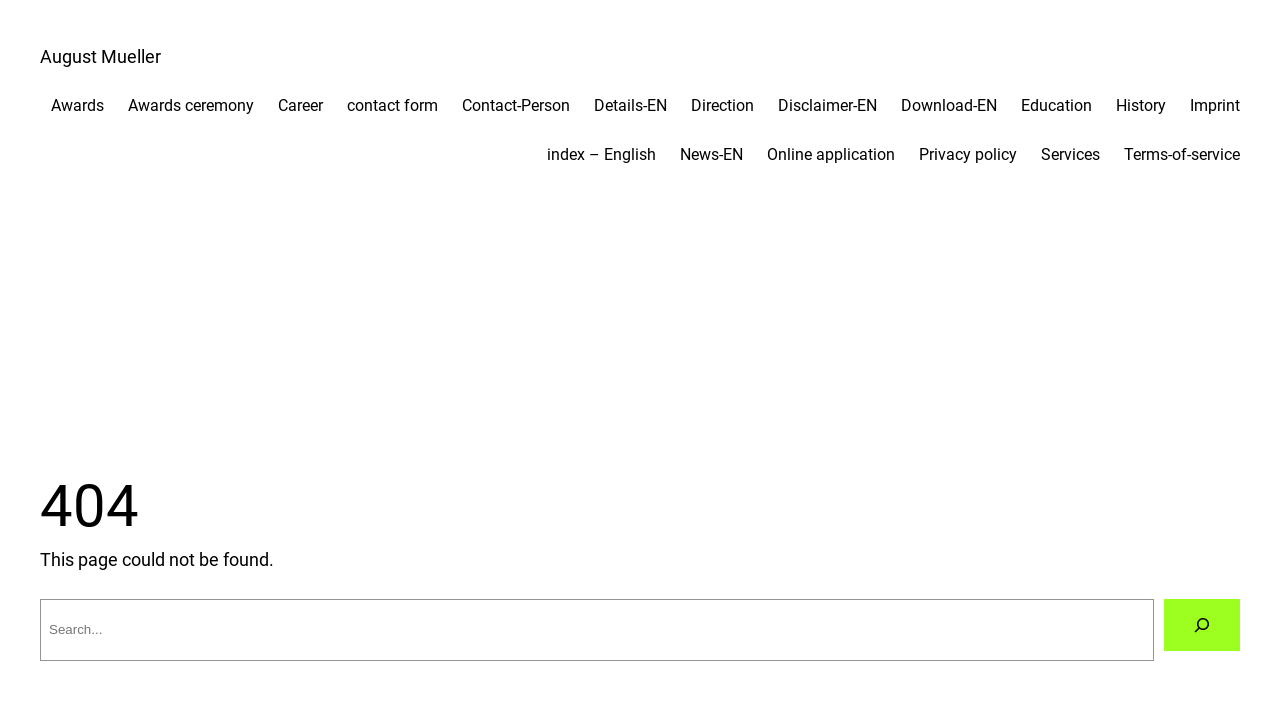What is the name of the person associated with this website?
Answer the question in as much detail as possible.

The name of the person associated with this website is 'August Mueller' as indicated by the link 'August Mueller' at the top of the page.